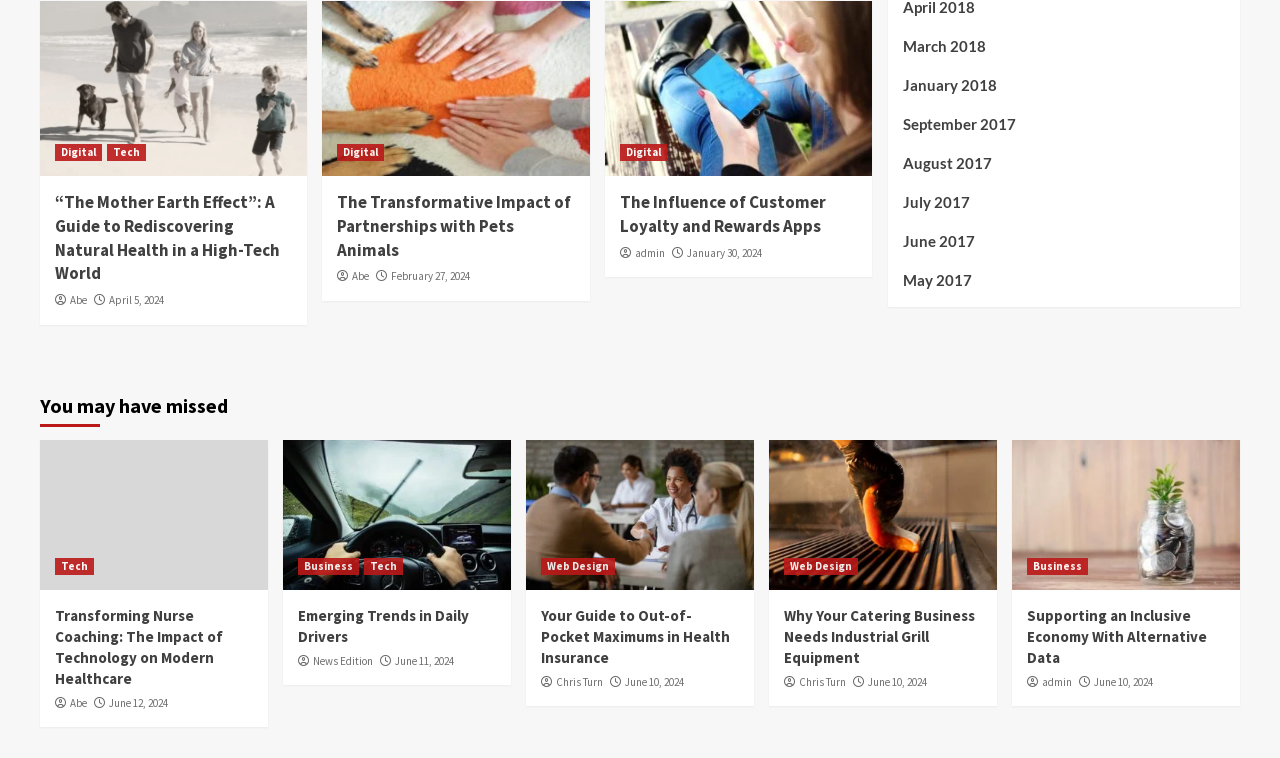Find the bounding box of the UI element described as: "Emerging Trends in Daily Drivers". The bounding box coordinates should be given as four float values between 0 and 1, i.e., [left, top, right, bottom].

[0.233, 0.799, 0.366, 0.852]